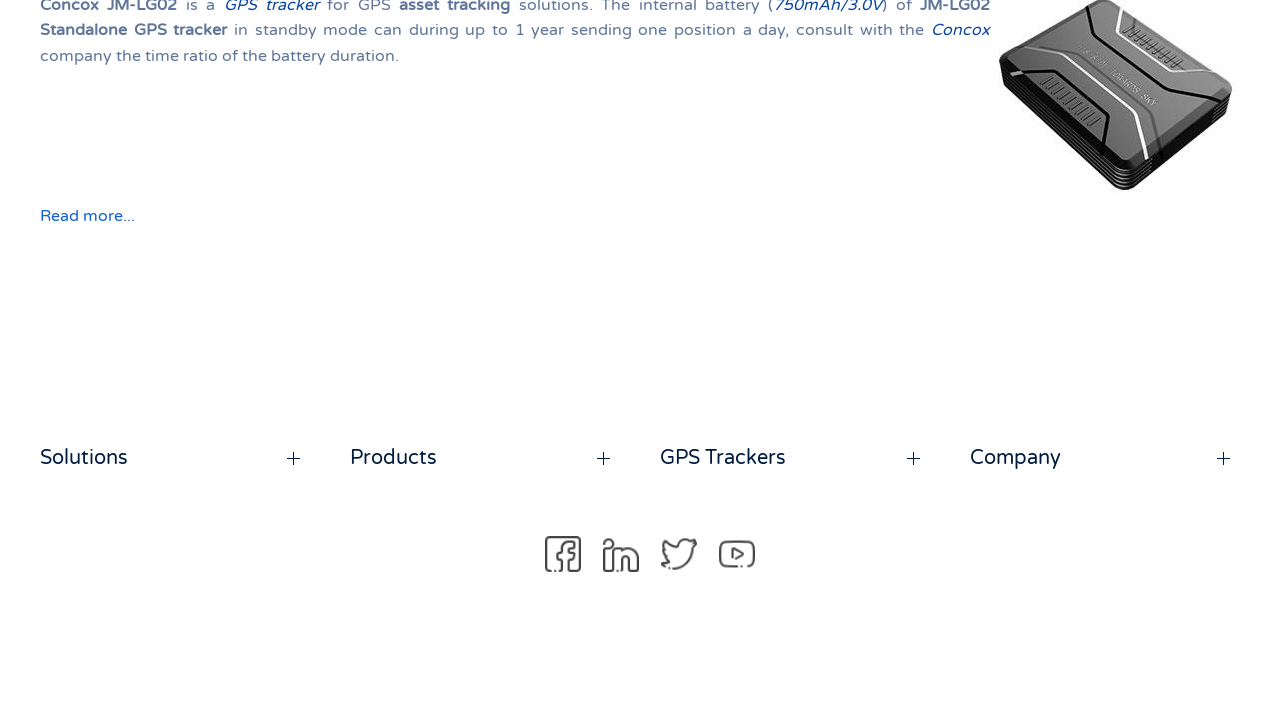Identify the bounding box for the element characterized by the following description: "Products".

[0.273, 0.627, 0.484, 0.675]